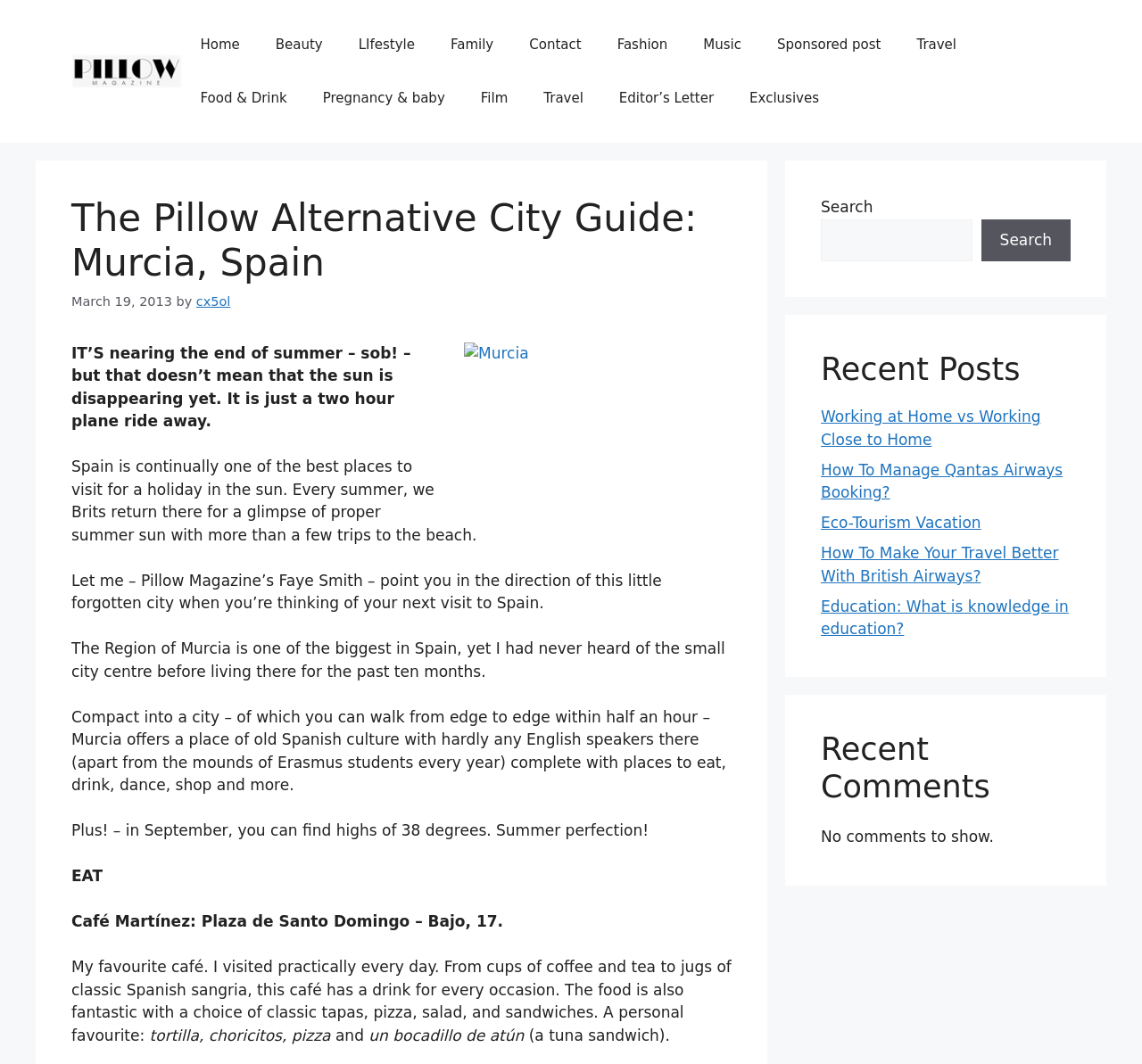Answer the question in one word or a short phrase:
What is the name of the café recommended in the article?

Café Martínez